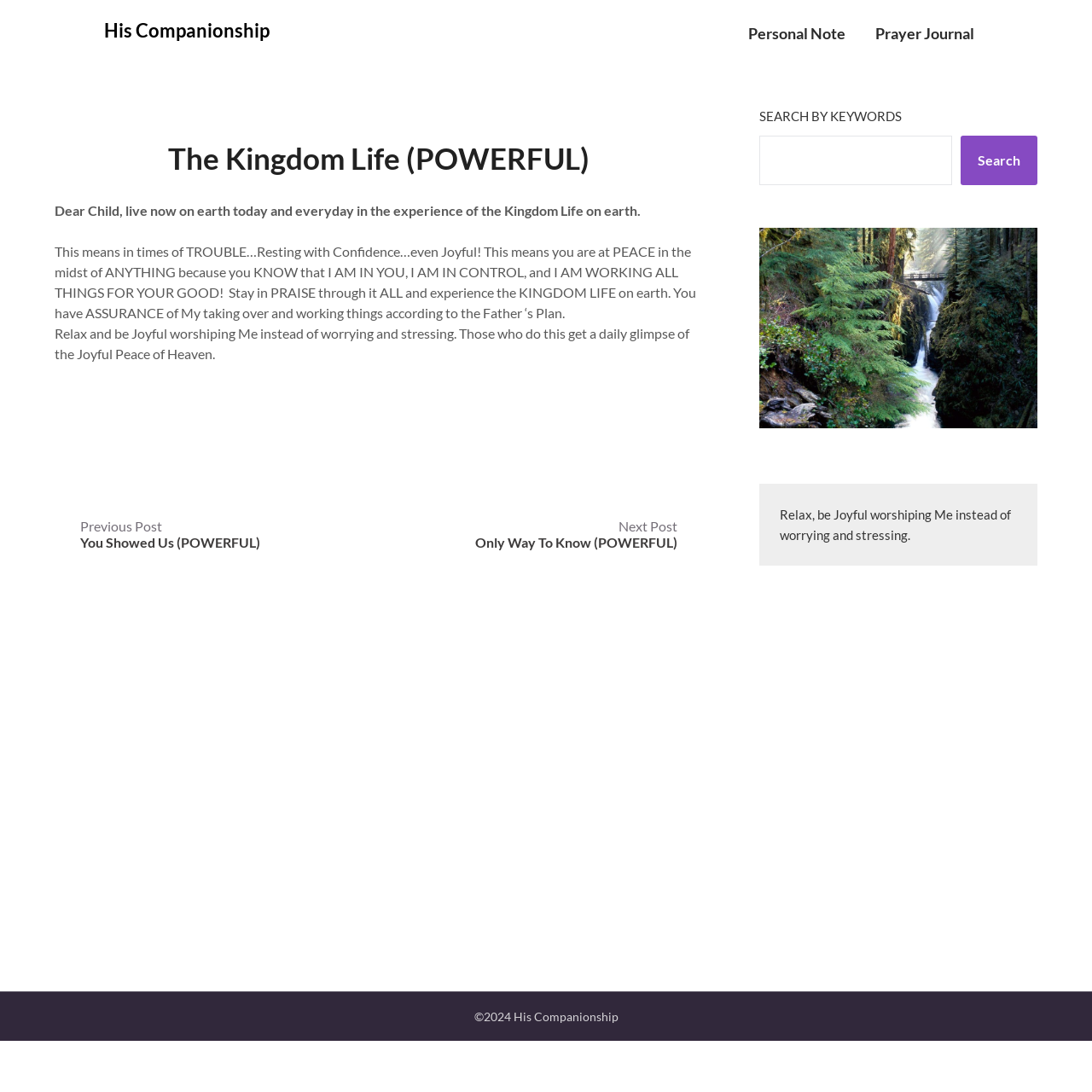Identify the bounding box for the given UI element using the description provided. Coordinates should be in the format (top-left x, top-left y, bottom-right x, bottom-right y) and must be between 0 and 1. Here is the description: Search

[0.88, 0.124, 0.95, 0.169]